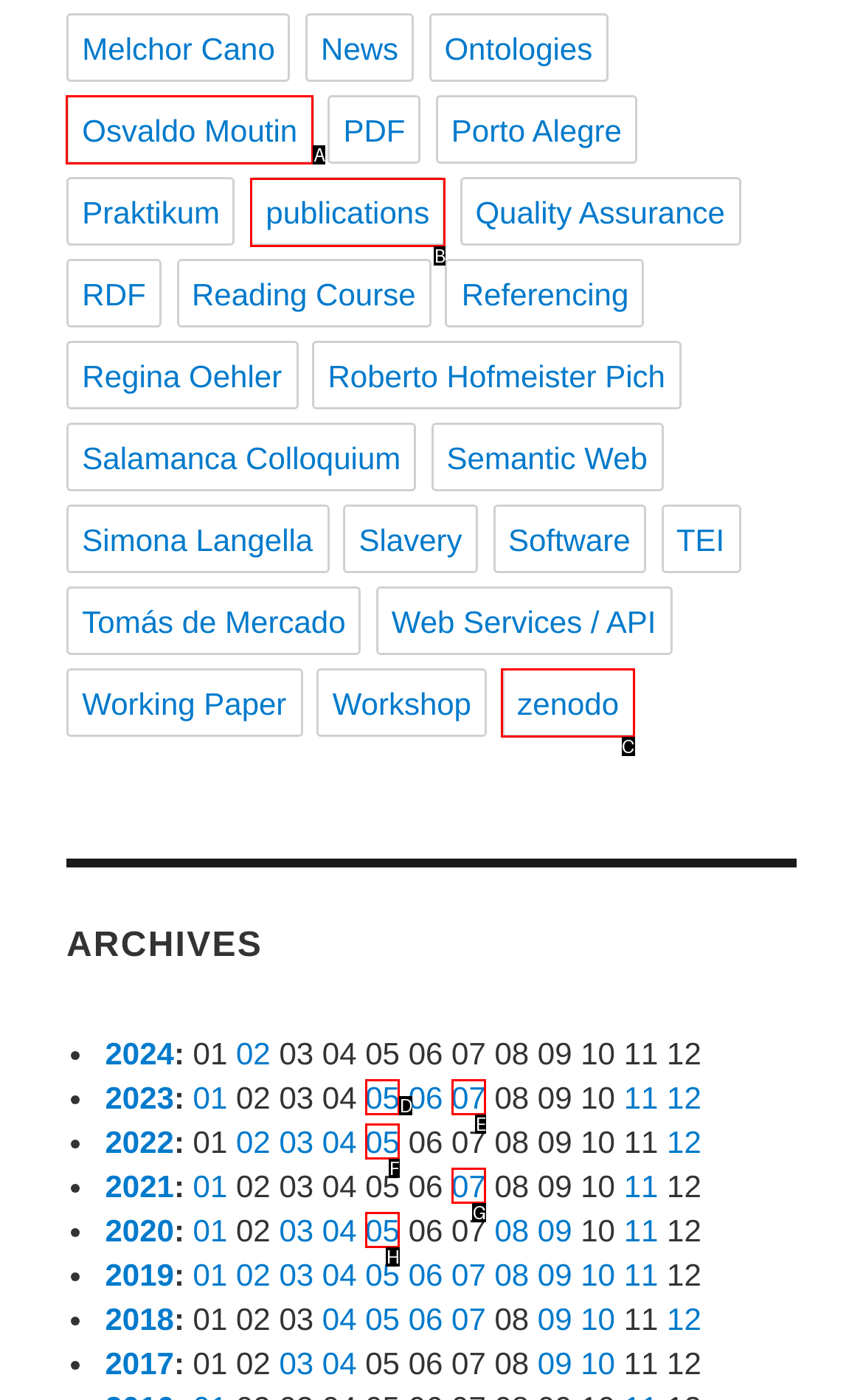Tell me which letter corresponds to the UI element that will allow you to Click on the 'Publications' link. Answer with the letter directly.

B